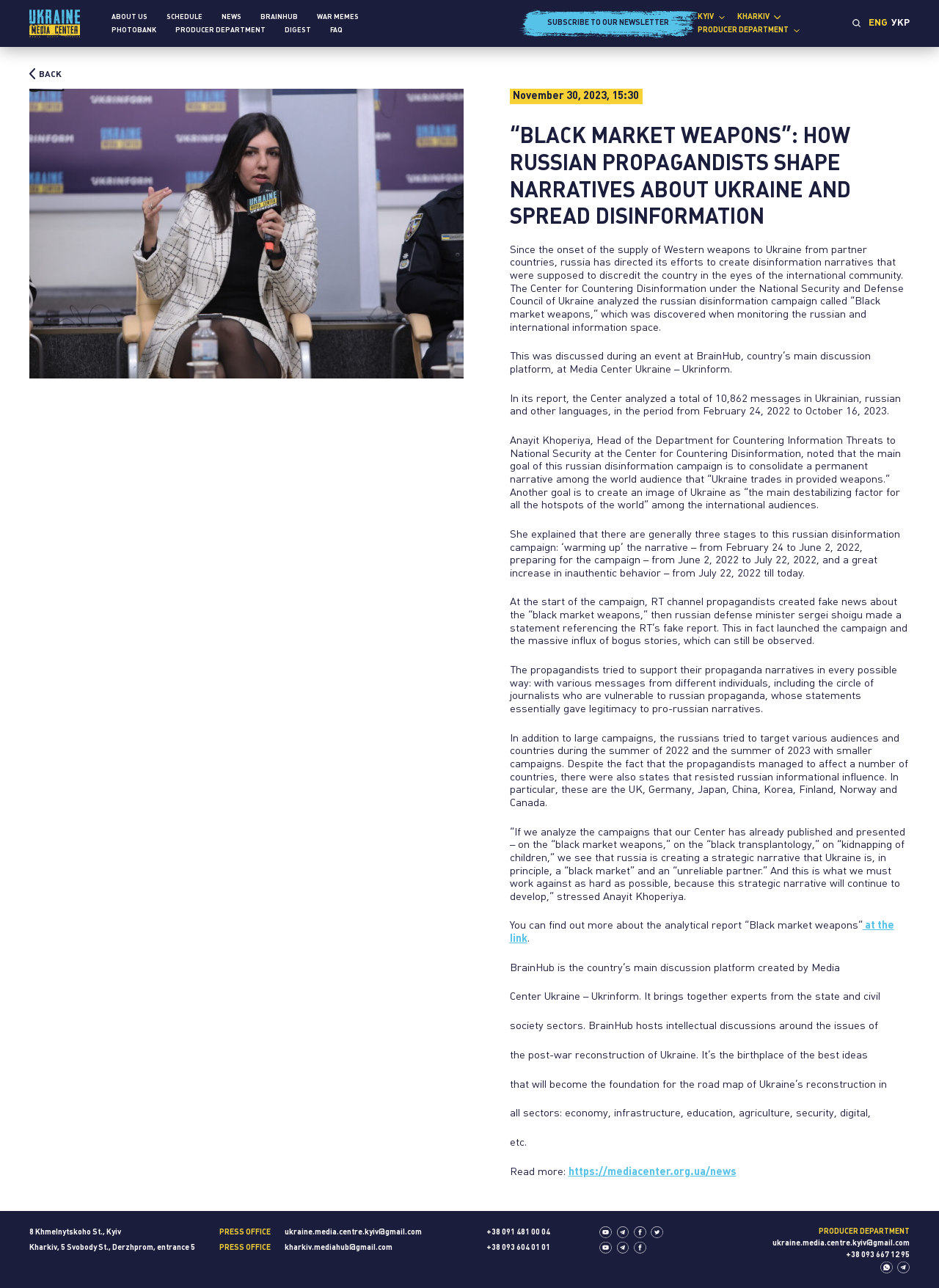Determine the bounding box coordinates for the clickable element required to fulfill the instruction: "Read more about the analytical report 'Black market weapons'". Provide the coordinates as four float numbers between 0 and 1, i.e., [left, top, right, bottom].

[0.543, 0.715, 0.952, 0.733]